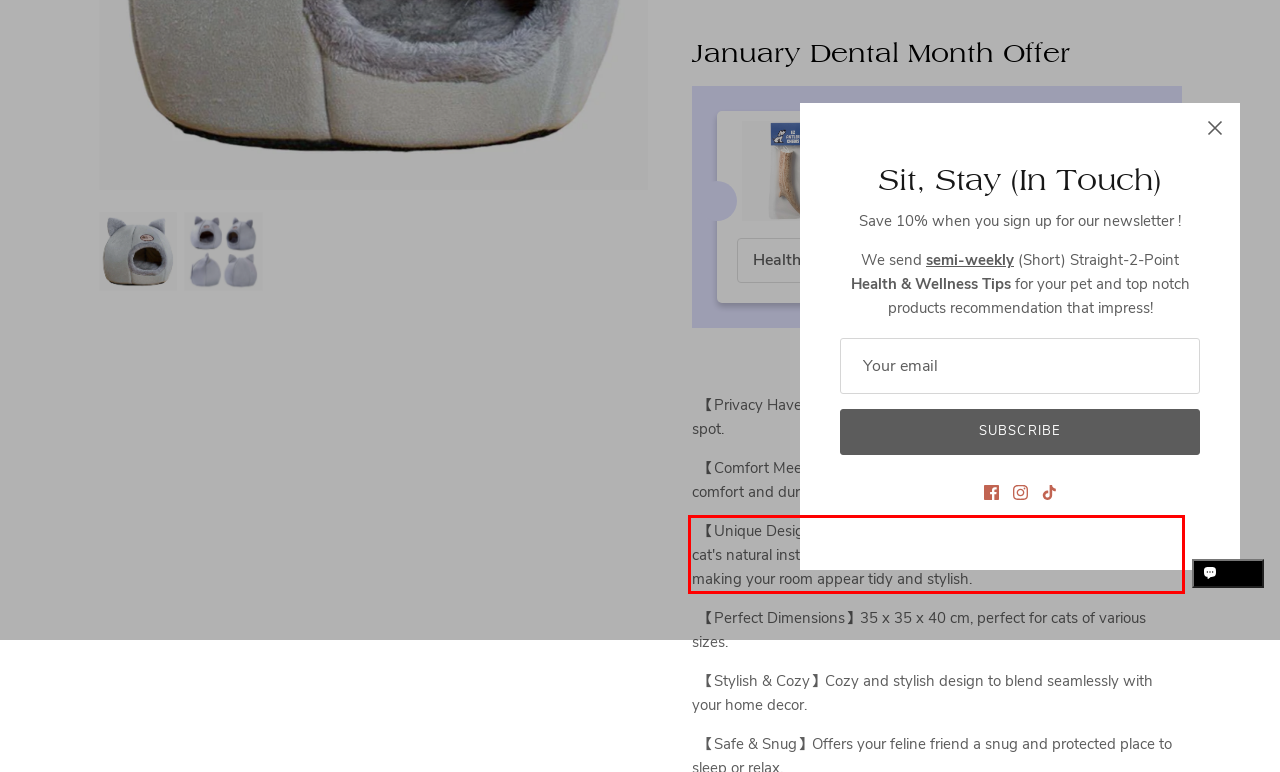Using the provided screenshot of a webpage, recognize and generate the text found within the red rectangle bounding box.

🐾【Unique Design】Semi-enclosed cave design and unique shape meet cat's natural instinct to drill holes. It is also a great touch for homes, making your room appear tidy and stylish.